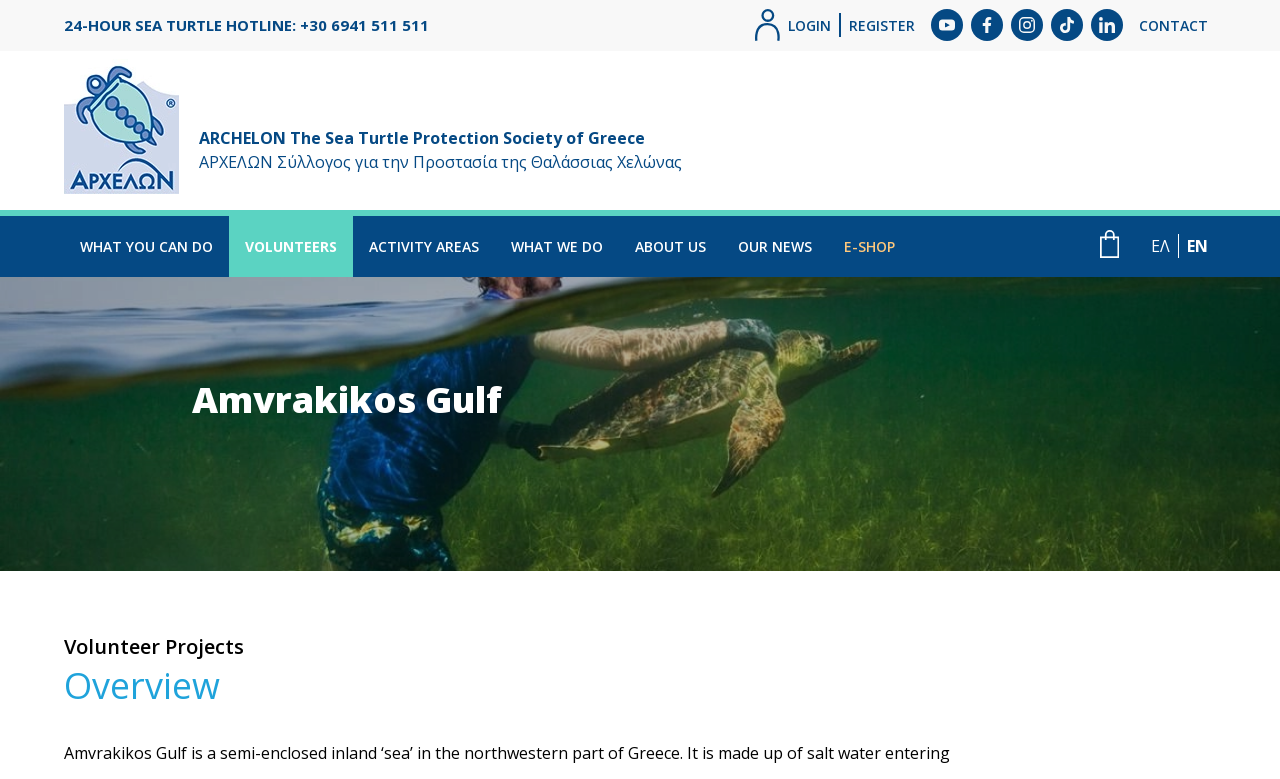How many social media platforms can you follow ARCHELON on?
With the help of the image, please provide a detailed response to the question.

I counted the number of social media links at the top of the webpage, which are Youtube, Facebook, Instagram, TikTok, and LinkedIn, and found that there are 5 platforms in total.